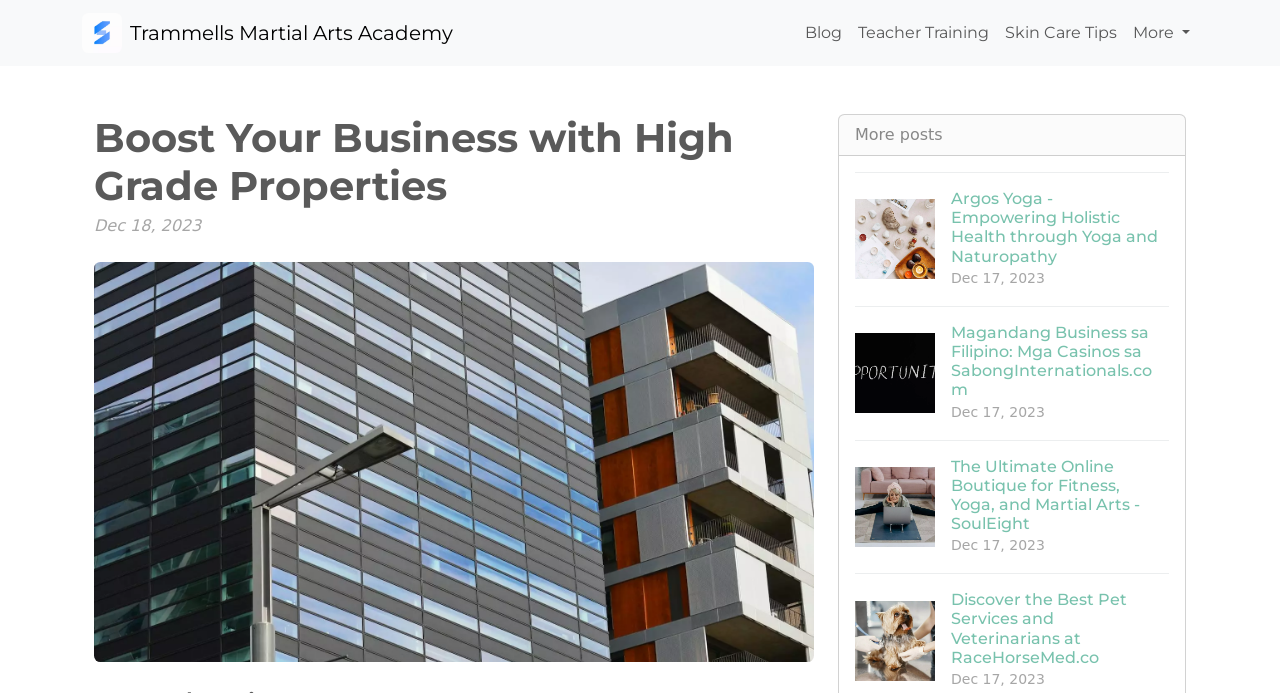Please find and generate the text of the main header of the webpage.

Boost Your Business with High Grade Properties